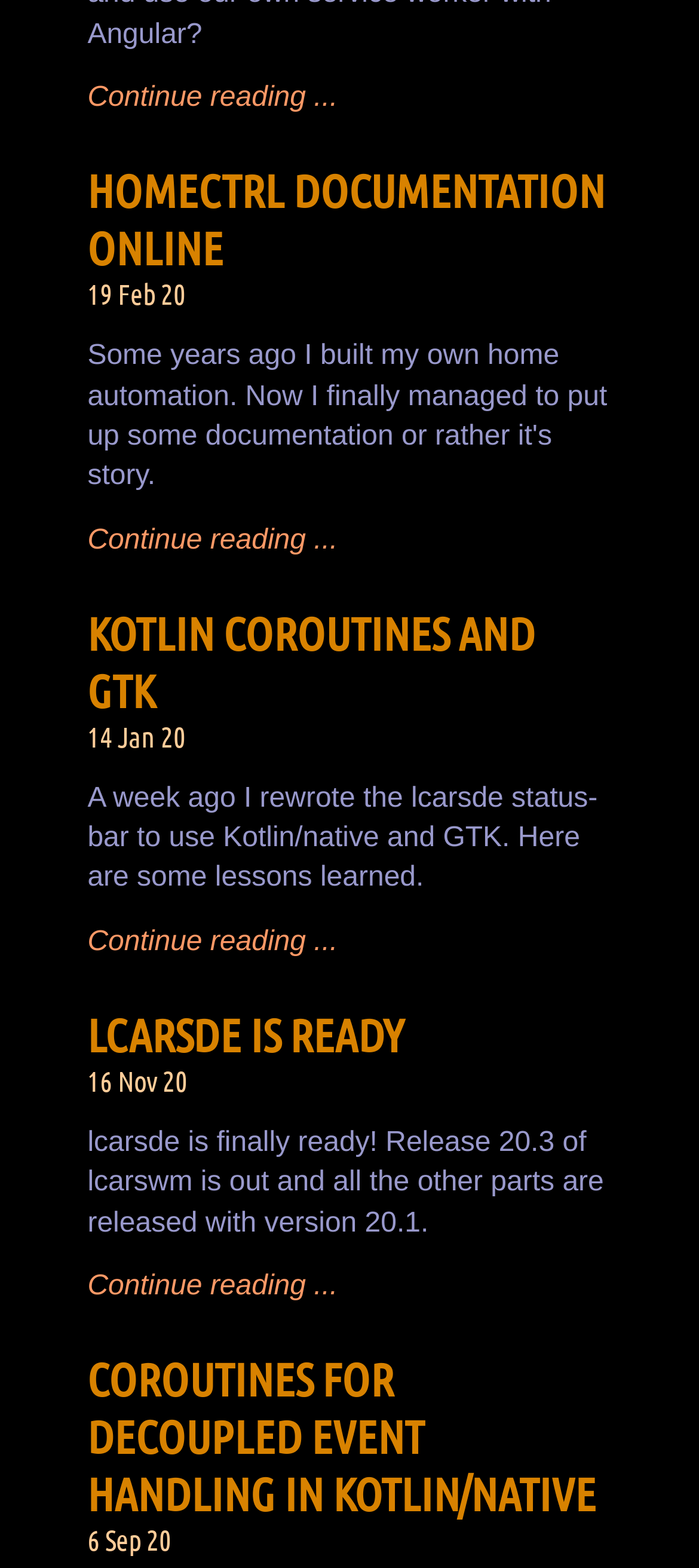Specify the bounding box coordinates of the region I need to click to perform the following instruction: "Read more about KOTLIN COROUTINES AND GTK". The coordinates must be four float numbers in the range of 0 to 1, i.e., [left, top, right, bottom].

[0.125, 0.334, 0.483, 0.354]